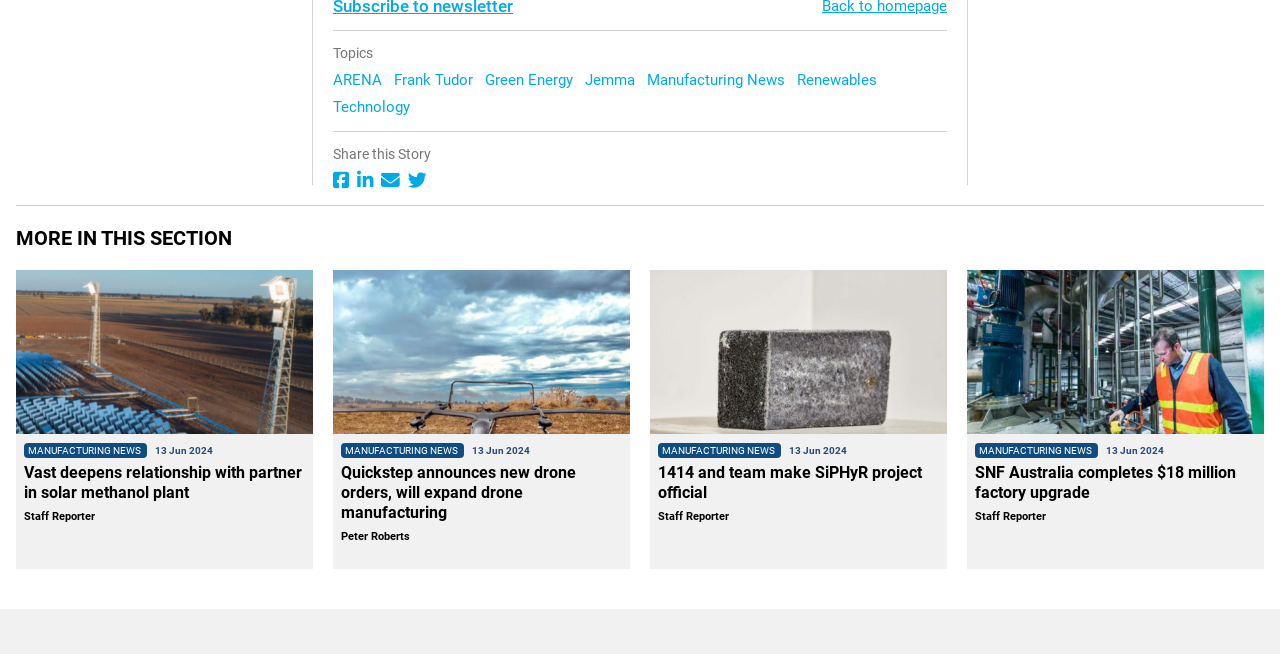Locate the bounding box coordinates of the element that should be clicked to fulfill the instruction: "Read the article 'Vast deepens relationship with partner in solar methanol plant'".

[0.012, 0.412, 0.245, 0.87]